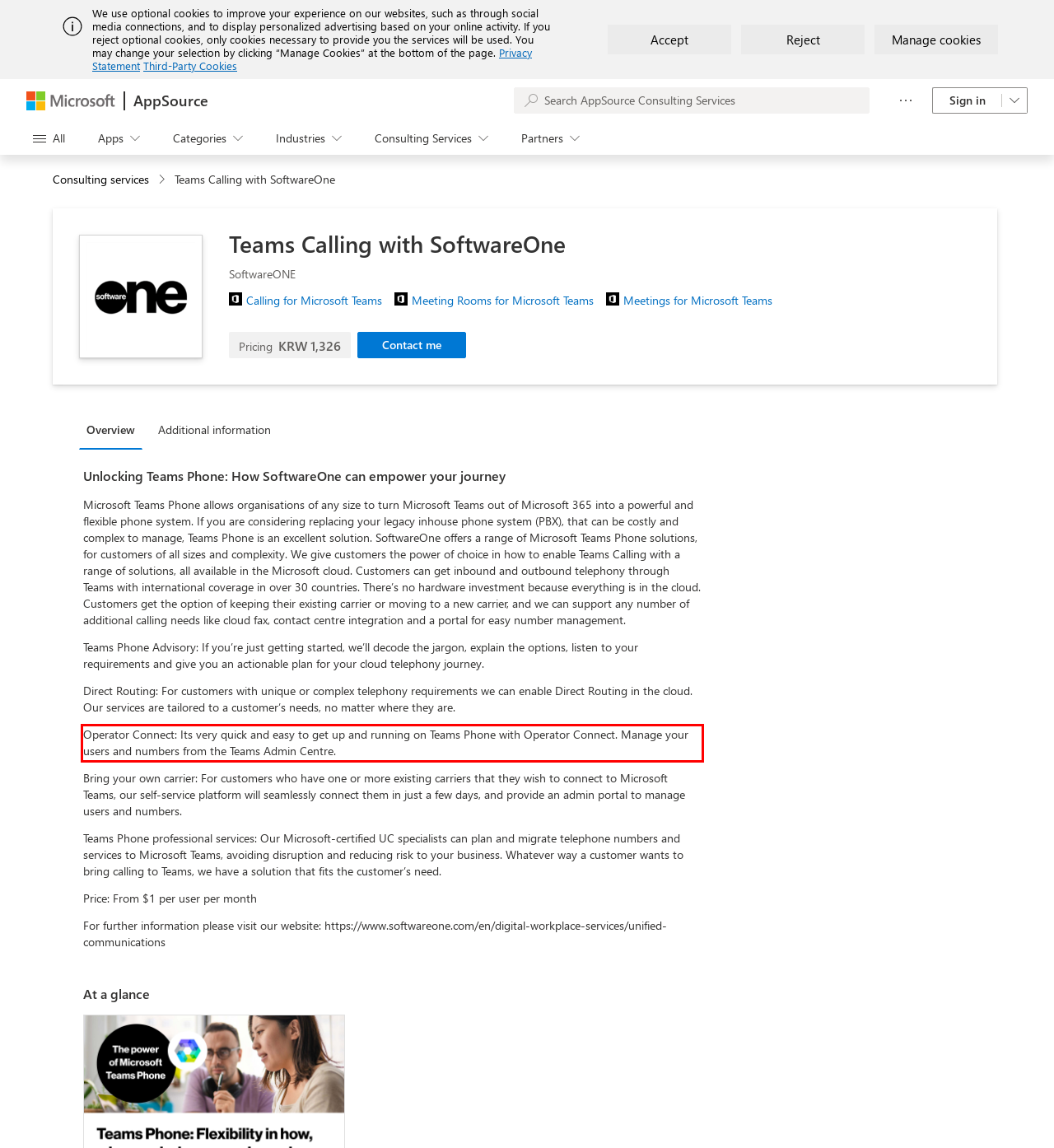Analyze the screenshot of the webpage that features a red bounding box and recognize the text content enclosed within this red bounding box.

Operator Connect: Its very quick and easy to get up and running on Teams Phone with Operator Connect. Manage your users and numbers from the Teams Admin Centre.